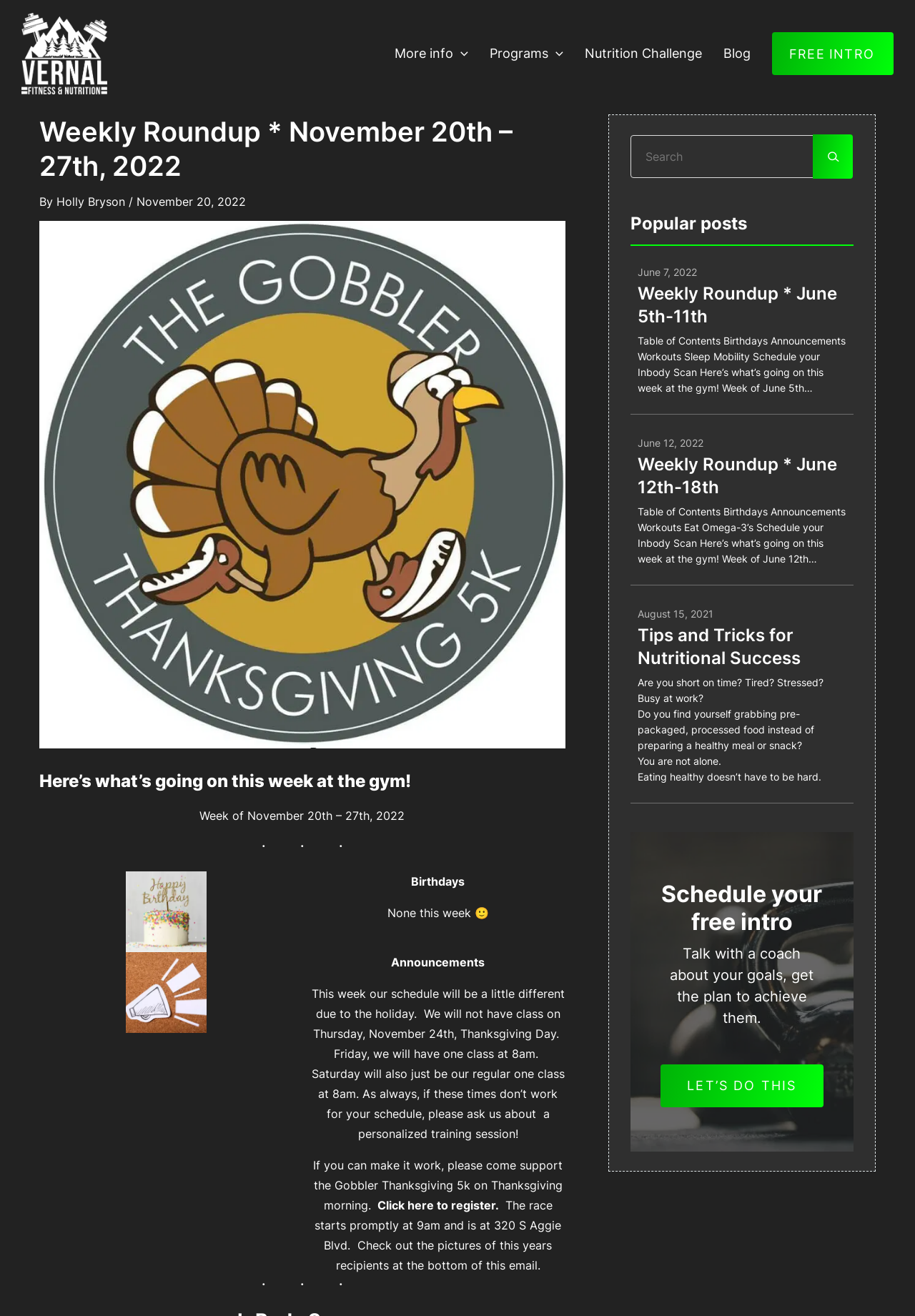Extract the main heading text from the webpage.

Weekly Roundup * November 20th – 27th, 2022